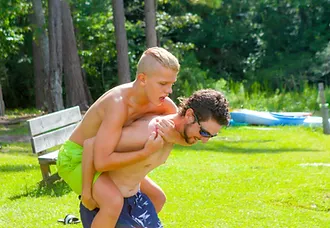What is the color of the lawn in the background?
Offer a detailed and exhaustive answer to the question.

The caption describes the surrounding environment as a 'vibrant green lawn', which suggests that the lawn in the background of the image is of a vibrant green color.